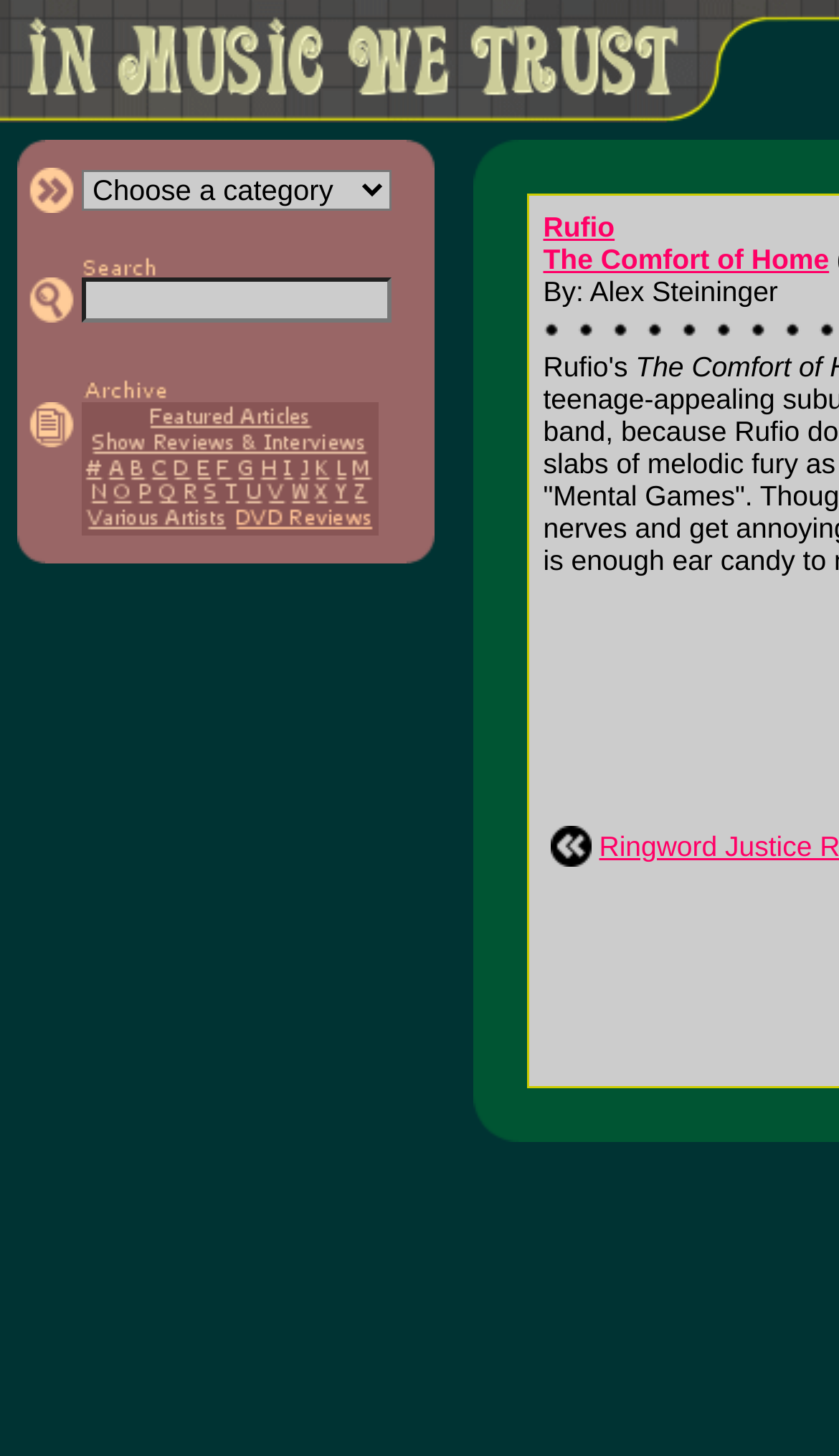Provide the bounding box coordinates for the UI element described in this sentence: "alt=">> Search"". The coordinates should be four float values between 0 and 1, i.e., [left, top, right, bottom].

[0.033, 0.191, 0.097, 0.222]